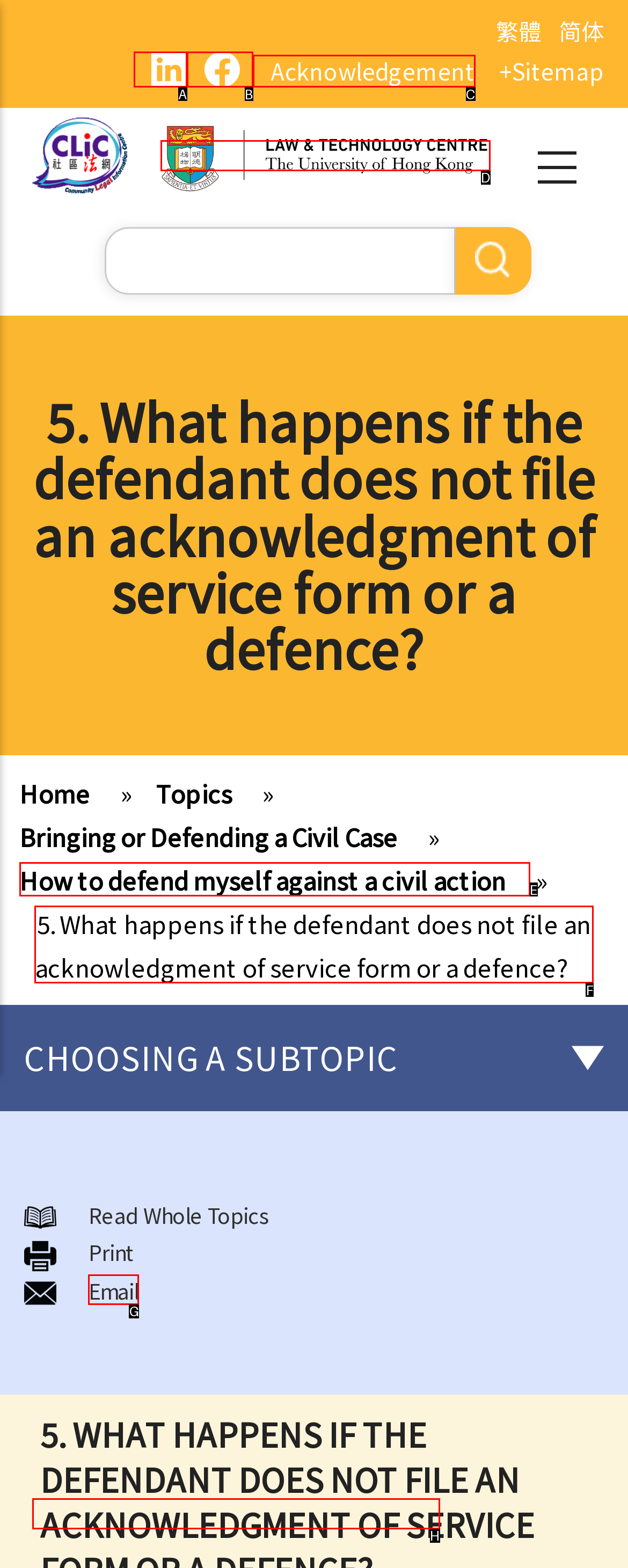Determine which HTML element should be clicked for this task: Email the content
Provide the option's letter from the available choices.

G